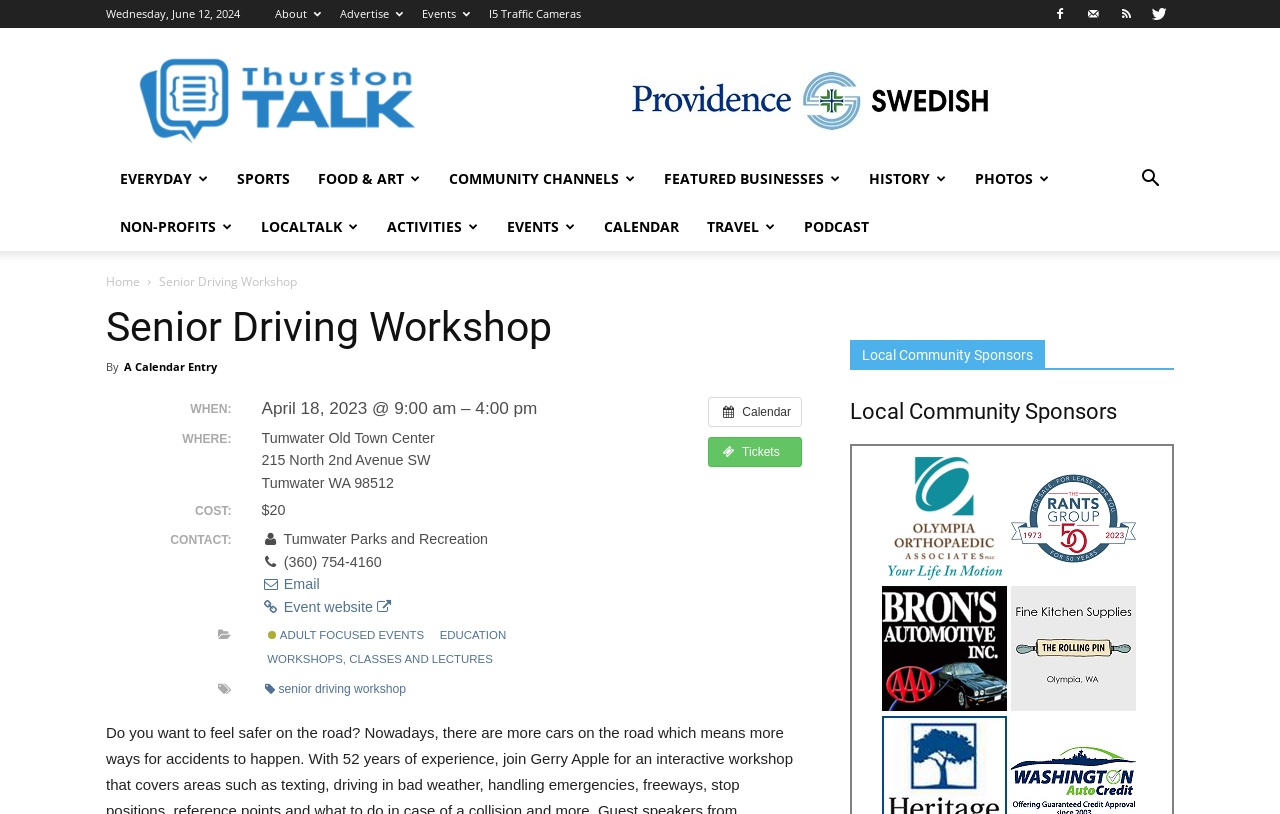Can you locate the main headline on this webpage and provide its text content?

Senior Driving Workshop